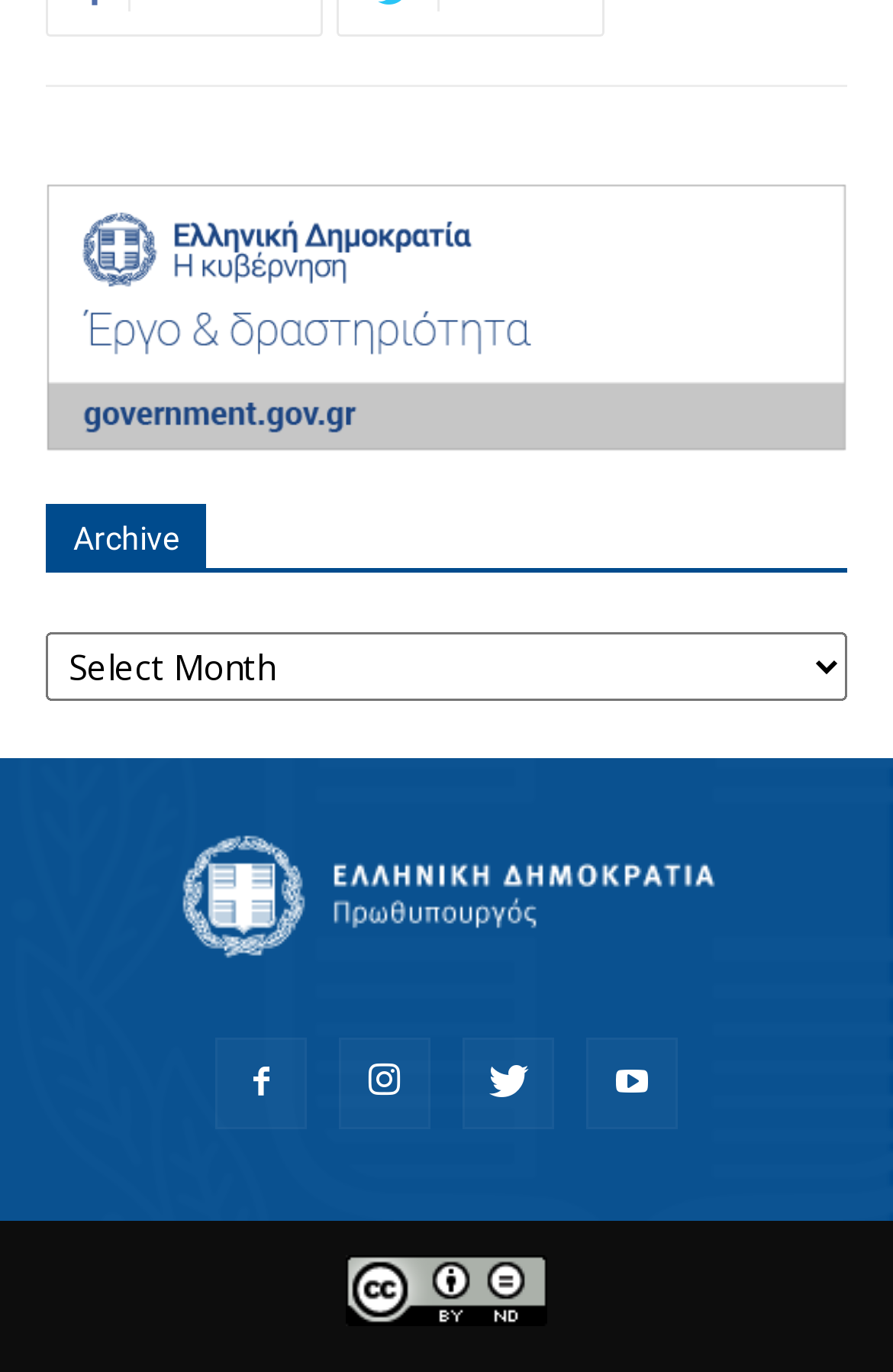Consider the image and give a detailed and elaborate answer to the question: 
What is the purpose of the combobox?

The combobox element has the text 'Archive' and is located near the heading element with the same text. This suggests that the combobox is used to select an archive, possibly to filter or navigate through archived content.